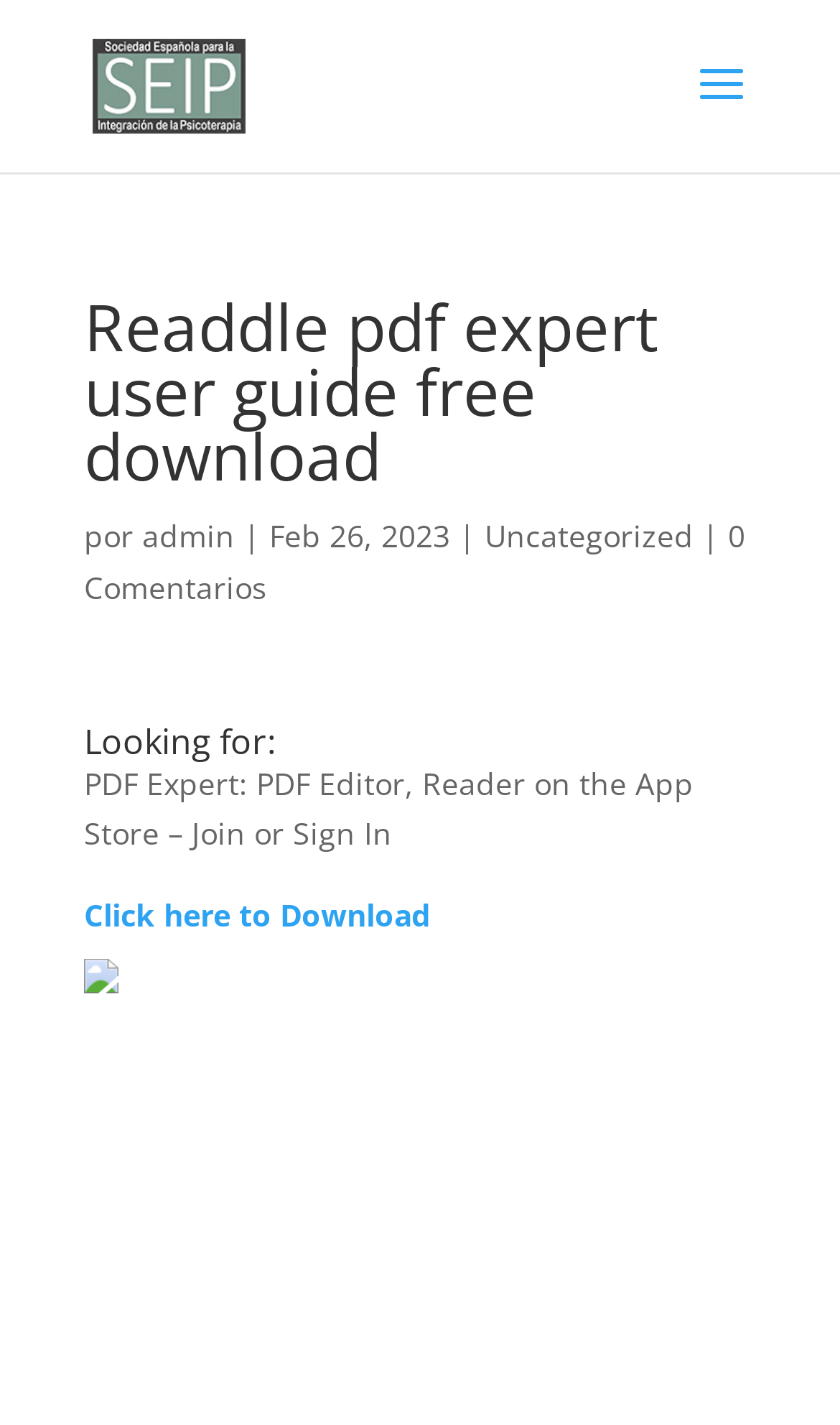Please provide the bounding box coordinate of the region that matches the element description: Click here to Download. Coordinates should be in the format (top-left x, top-left y, bottom-right x, bottom-right y) and all values should be between 0 and 1.

[0.1, 0.628, 0.513, 0.657]